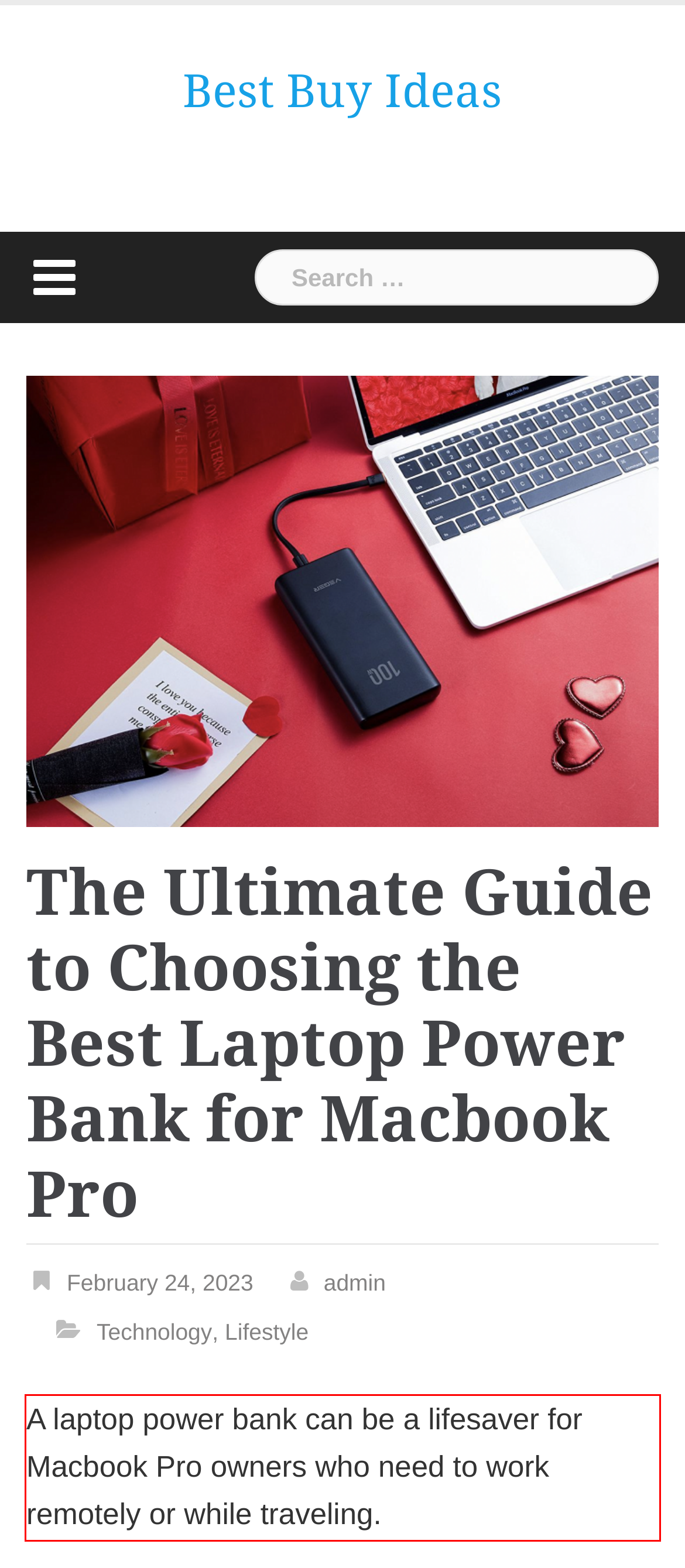The screenshot provided shows a webpage with a red bounding box. Apply OCR to the text within this red bounding box and provide the extracted content.

A laptop power bank can be a lifesaver for Macbook Pro owners who need to work remotely or while traveling.